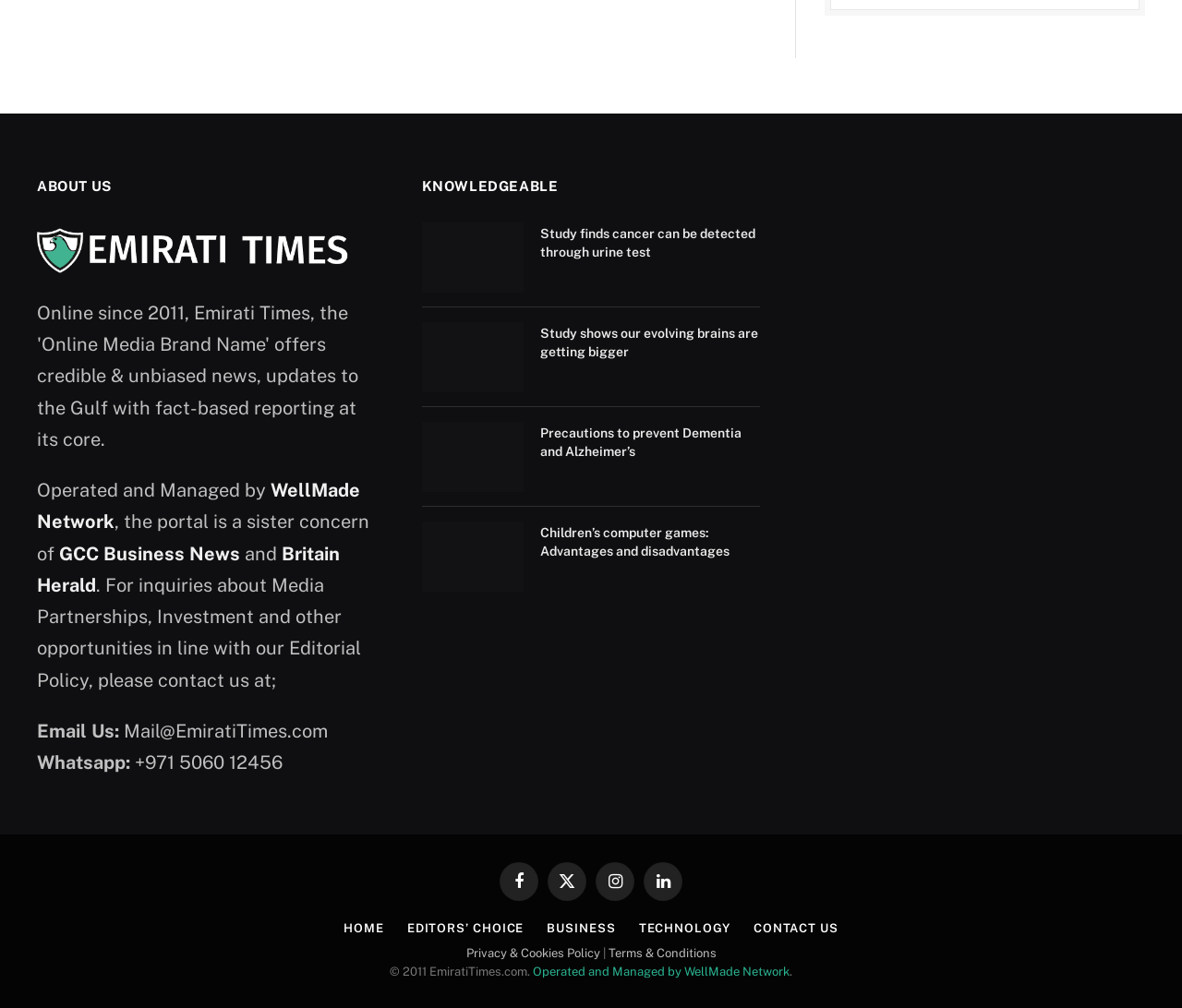Identify the bounding box coordinates for the region of the element that should be clicked to carry out the instruction: "Go to the HOME page". The bounding box coordinates should be four float numbers between 0 and 1, i.e., [left, top, right, bottom].

[0.291, 0.914, 0.325, 0.927]